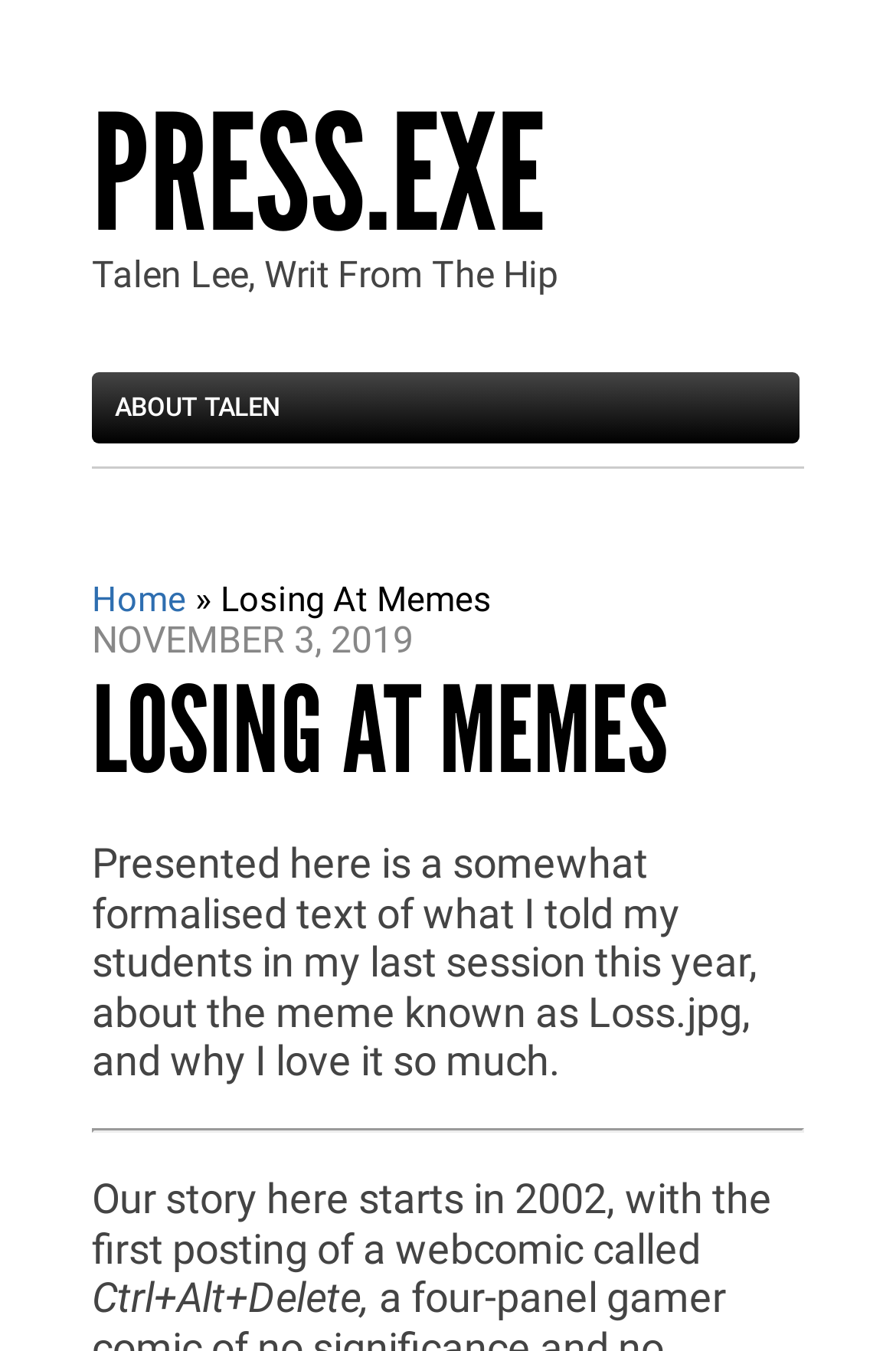Provide an in-depth caption for the webpage.

The webpage is titled "Losing At Memes | press.exe" and has a prominent link to "PRESS.EXE" at the top left corner. Below this link, there is a static text "Talen Lee, Writ From The Hip" followed by a link to "ABOUT TALEN" on the same line. 

On the top right corner, there is a navigation menu consisting of a "Home" link, a "»" symbol, and a "Losing At Memes" text. 

The main content of the webpage is divided into sections. The first section has a header "LOSING AT MEMES" with a date "NOVEMBER 3, 2019" above it. Below the header, there is a paragraph of text that describes the content of the webpage, which is about the meme known as Loss.jpg and why the author loves it. 

Below this paragraph, there is a horizontal separator line. The next section starts with a paragraph of text that begins with "Our story here starts in 2002, with the first posting of a webcomic called". This is followed by another paragraph that starts with "Ctrl+Alt+Delete,".